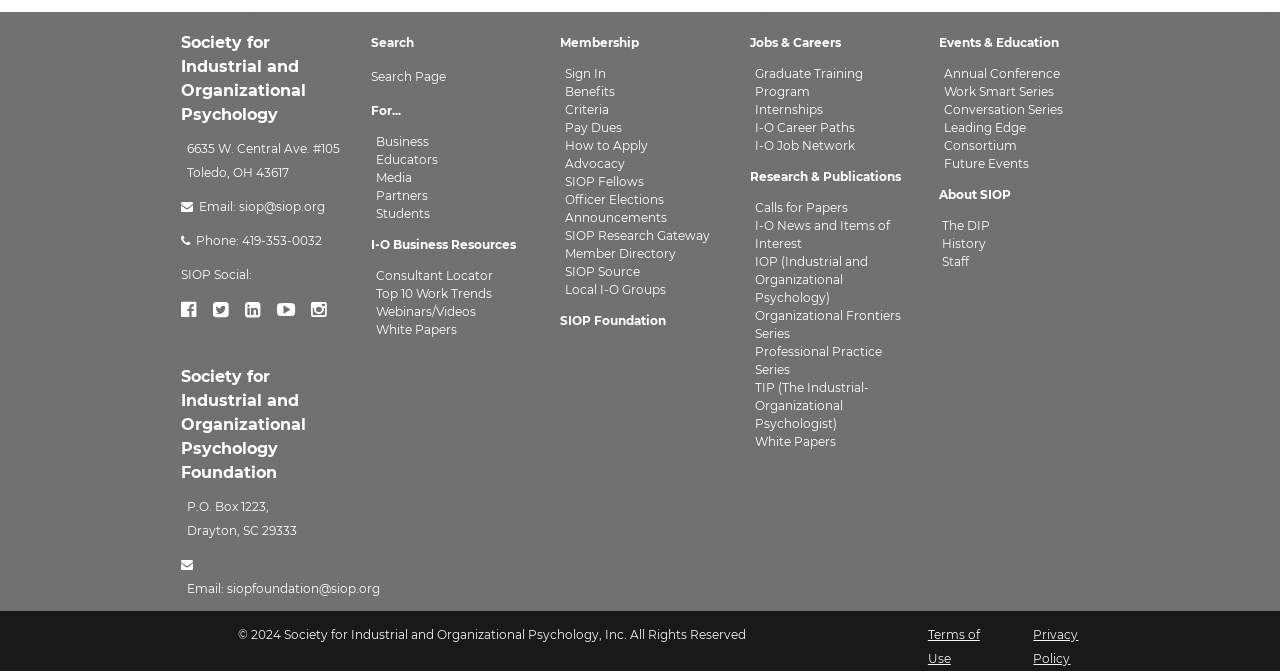Determine the bounding box coordinates of the section I need to click to execute the following instruction: "View upcoming events". Provide the coordinates as four float numbers between 0 and 1, i.e., [left, top, right, bottom].

[0.734, 0.051, 0.827, 0.074]